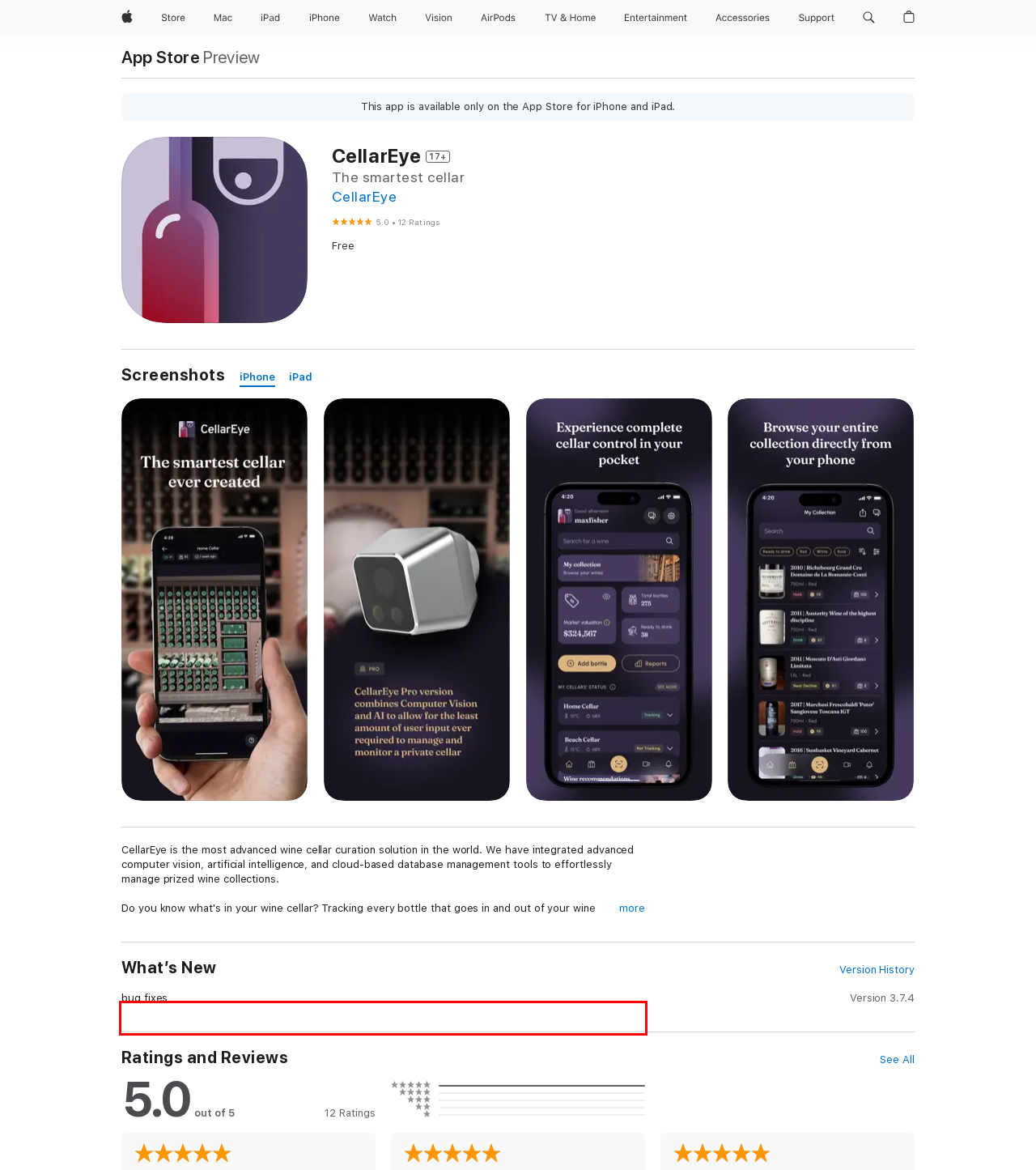Given the screenshot of a webpage, identify the red rectangle bounding box and recognize the text content inside it, generating the extracted text.

Let us be the eye of your cellar, watching every movement in your cellar. Sending automatic notifications when the bottles are moved or removed.